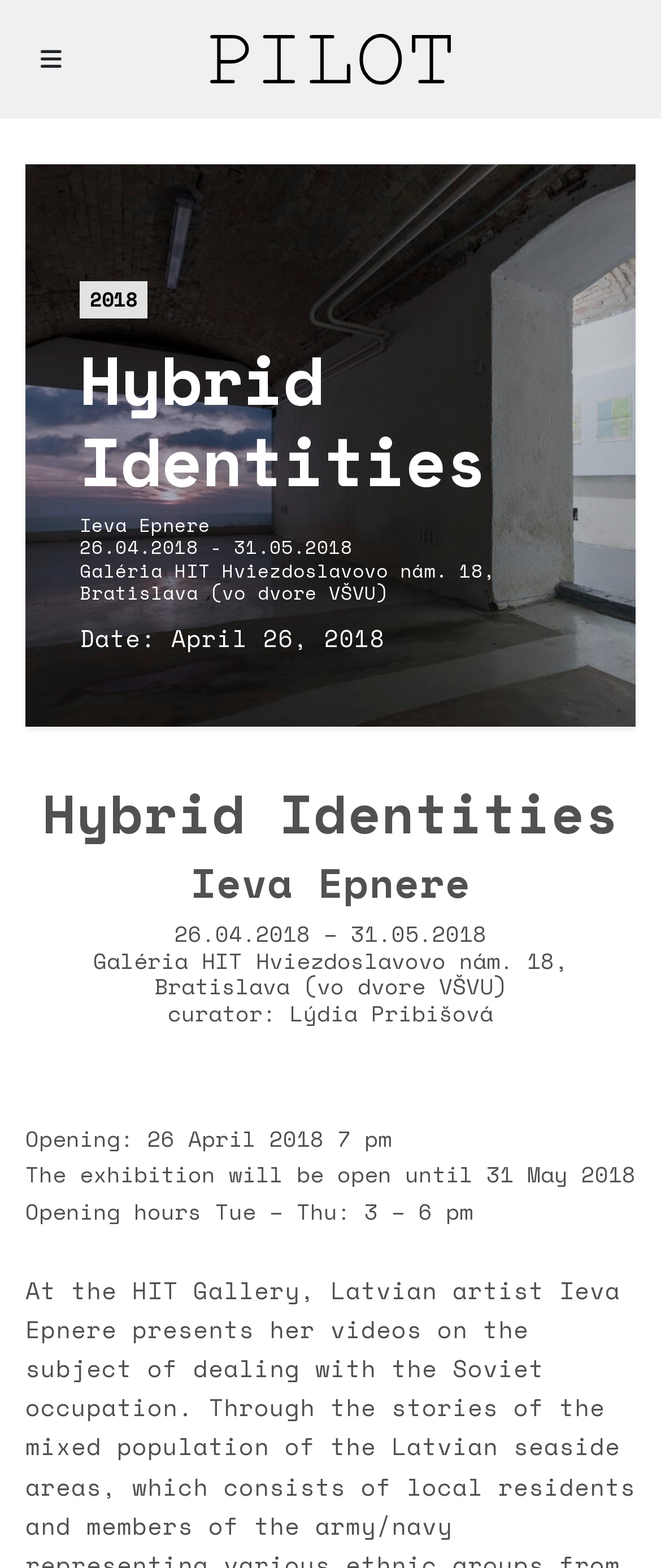Please identify the bounding box coordinates of where to click in order to follow the instruction: "View the 2018 link".

[0.121, 0.18, 0.223, 0.203]